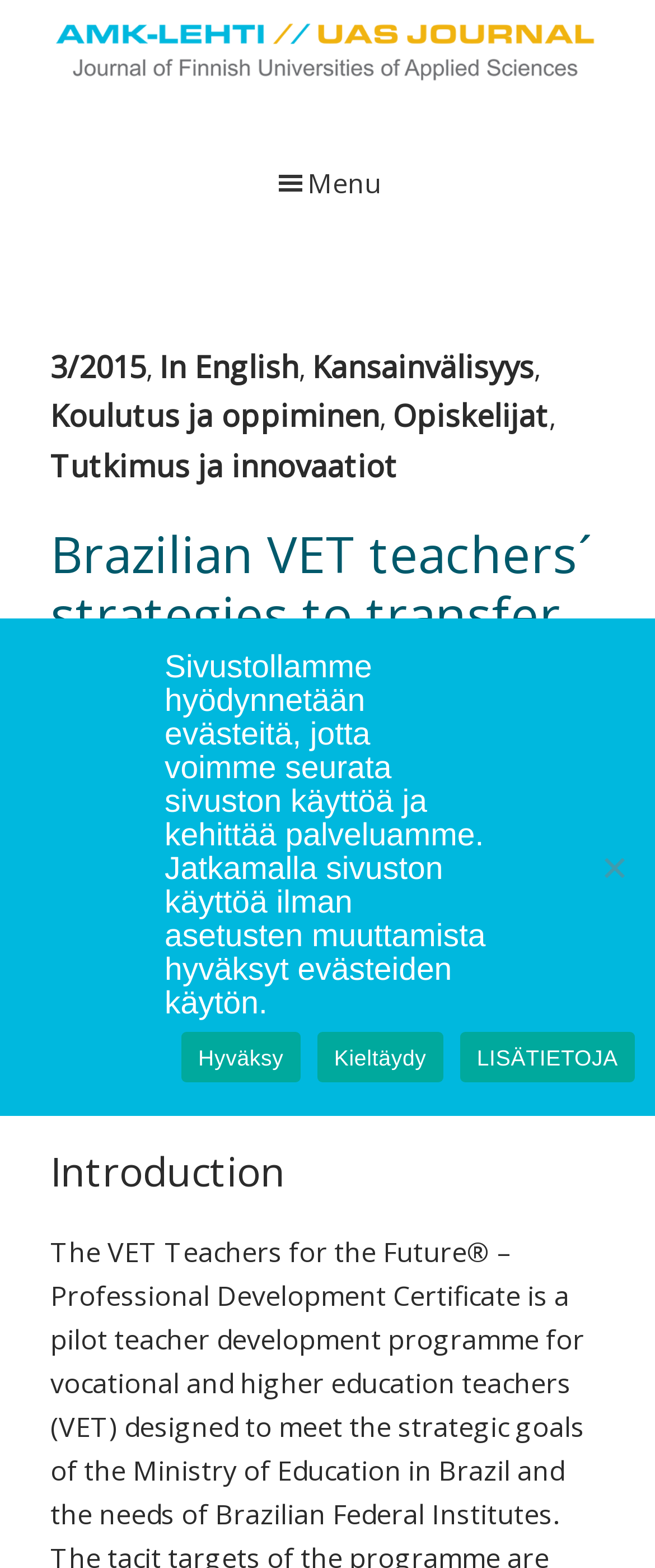What is the language of the article?
Please use the image to provide an in-depth answer to the question.

The language of the article can be inferred from the link 'In English' in the main menu, which suggests that the article is in English.